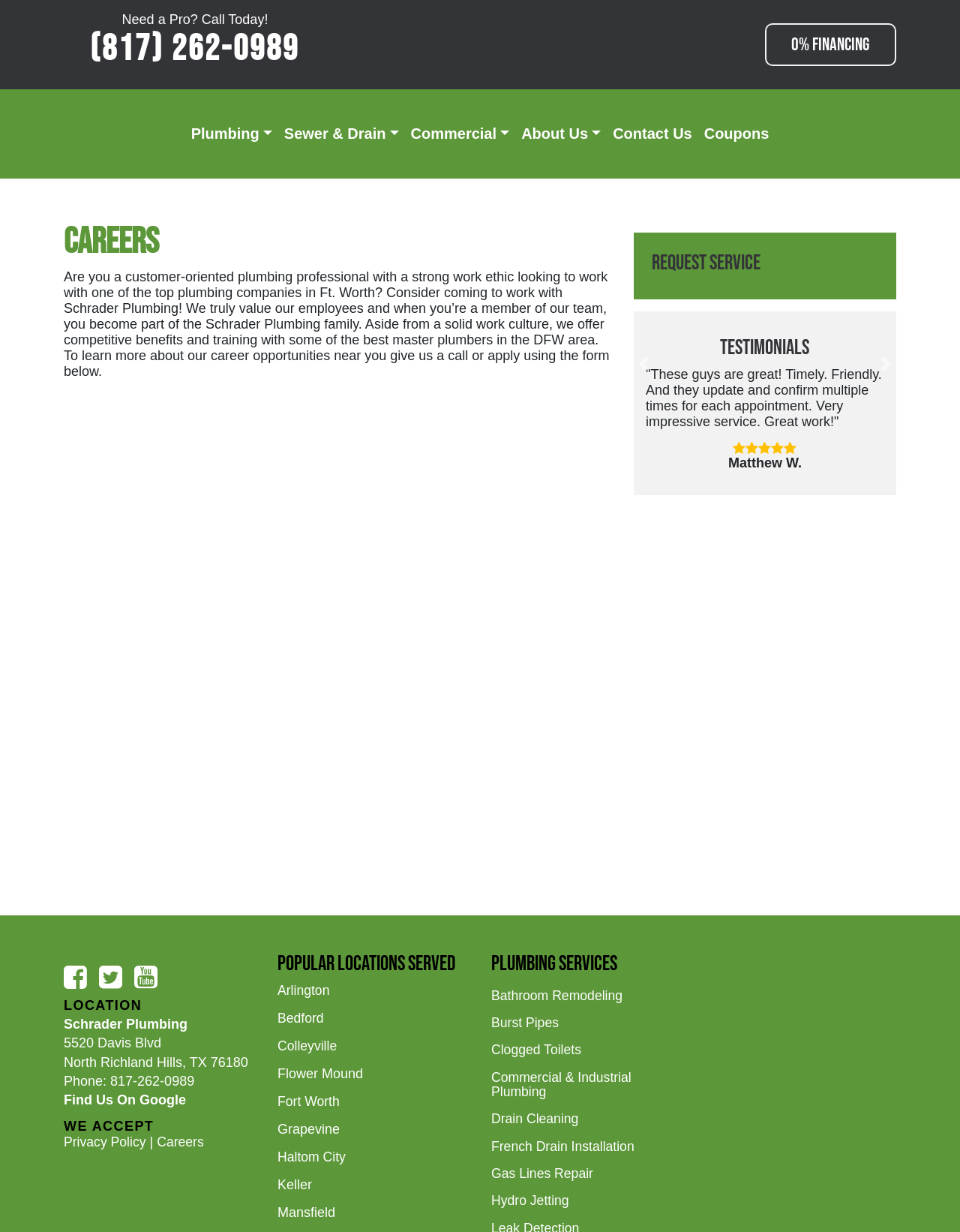Pinpoint the bounding box coordinates of the area that must be clicked to complete this instruction: "Learn more about plumbing services".

[0.512, 0.798, 0.711, 0.82]